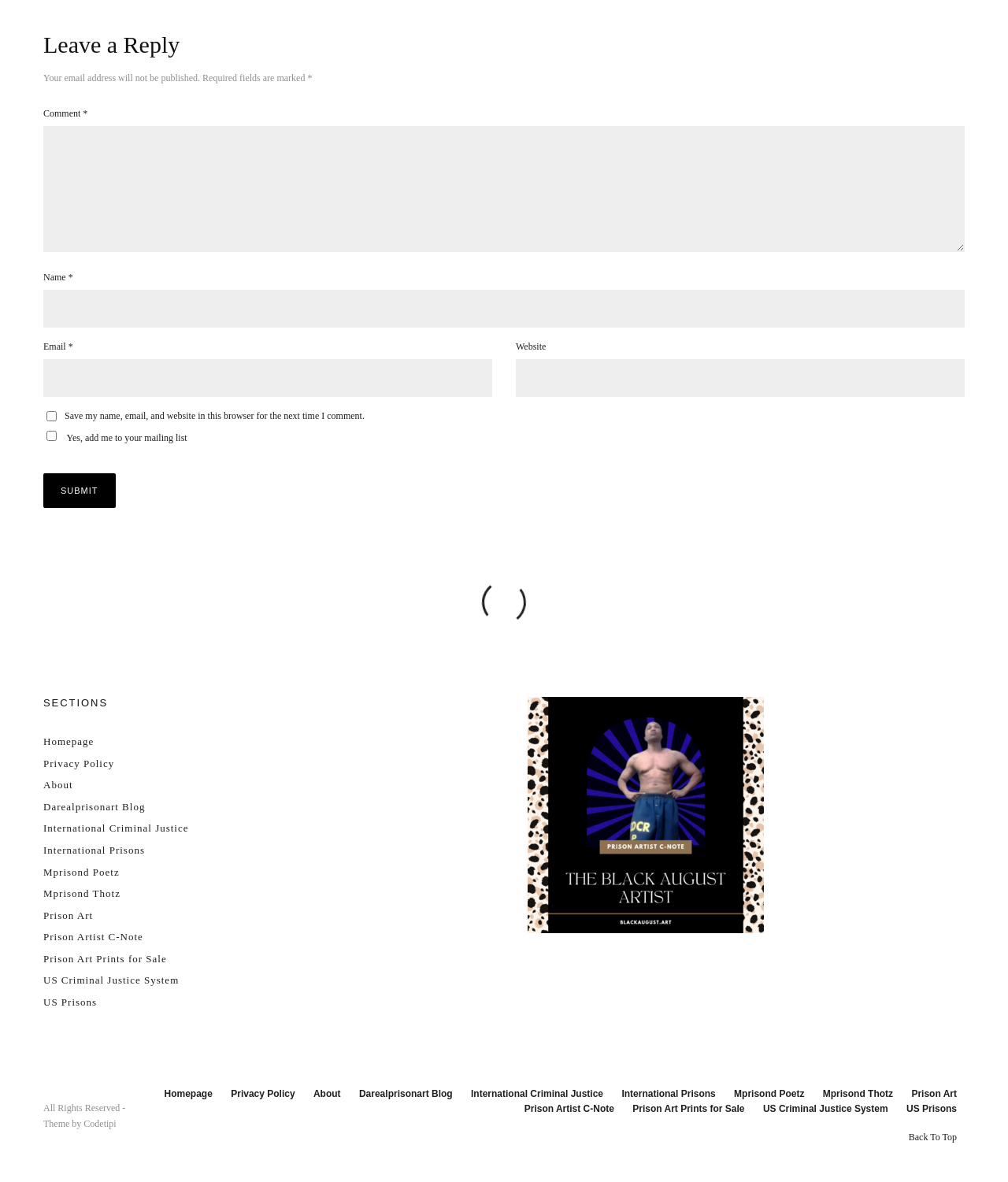Locate the bounding box coordinates of the element that needs to be clicked to carry out the instruction: "Leave a comment". The coordinates should be given as four float numbers ranging from 0 to 1, i.e., [left, top, right, bottom].

[0.043, 0.107, 0.957, 0.213]